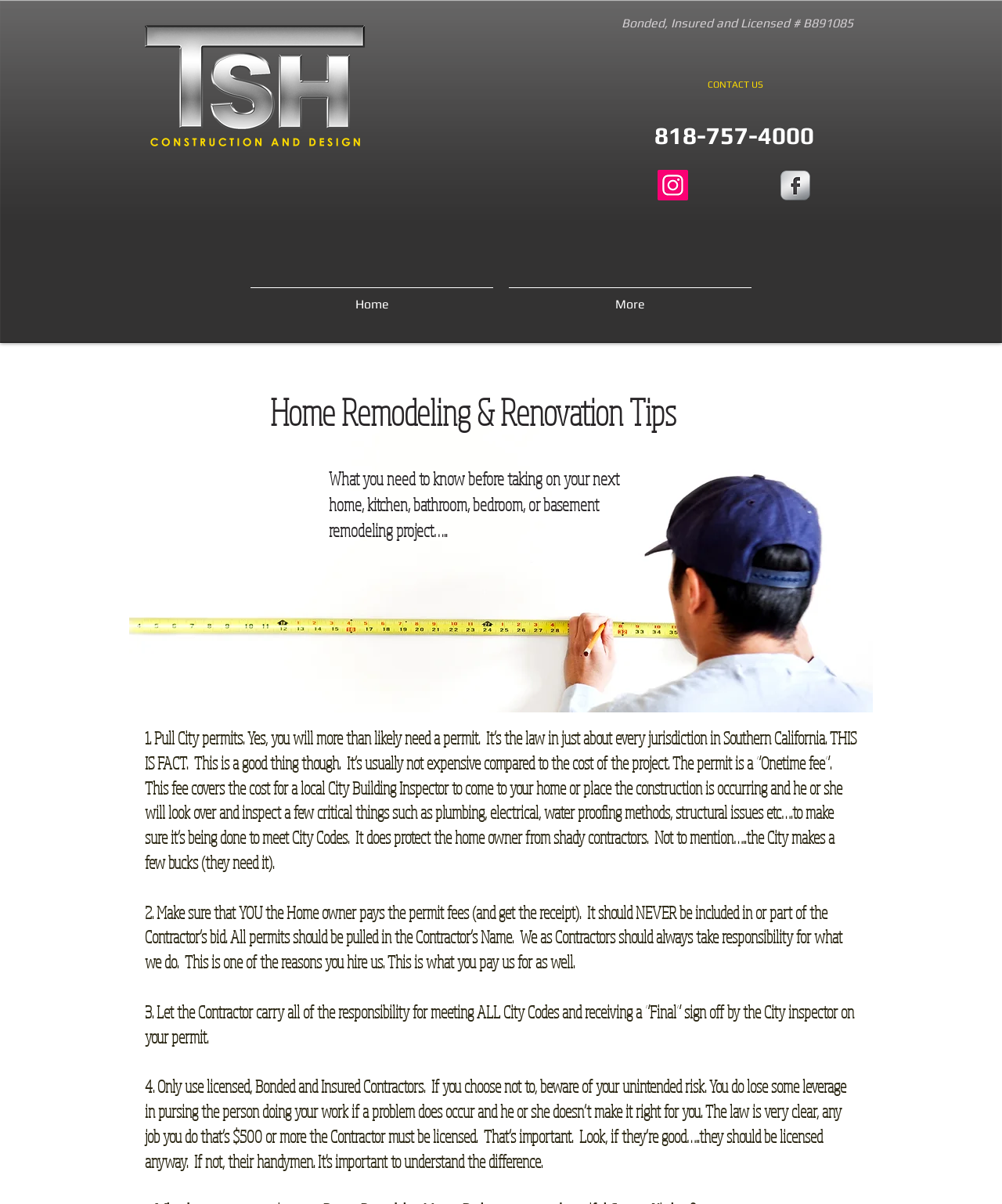With reference to the screenshot, provide a detailed response to the question below:
What is the name of the contractor's license?

I found the contractor's license number by looking at the static text element with the text 'Bonded, Insured and Licensed # B891085' which is located at the top of the page, below the blockquote element.